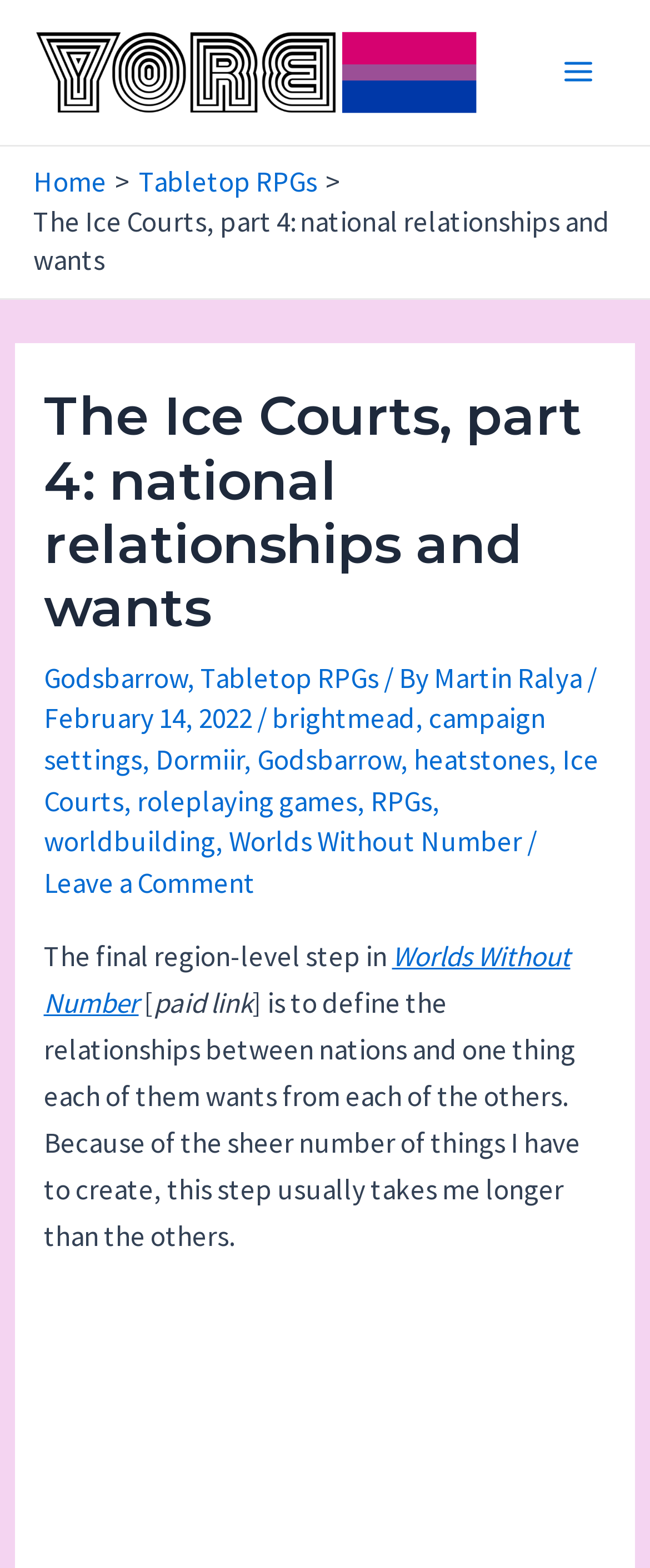Please find the bounding box coordinates of the section that needs to be clicked to achieve this instruction: "Leave a comment".

[0.067, 0.551, 0.393, 0.575]